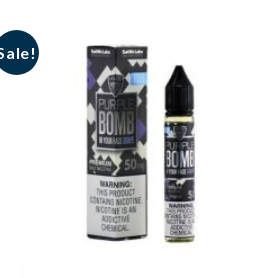What is the purpose of the warning on the packaging?
Answer the question with a single word or phrase by looking at the picture.

to indicate nicotine is addictive